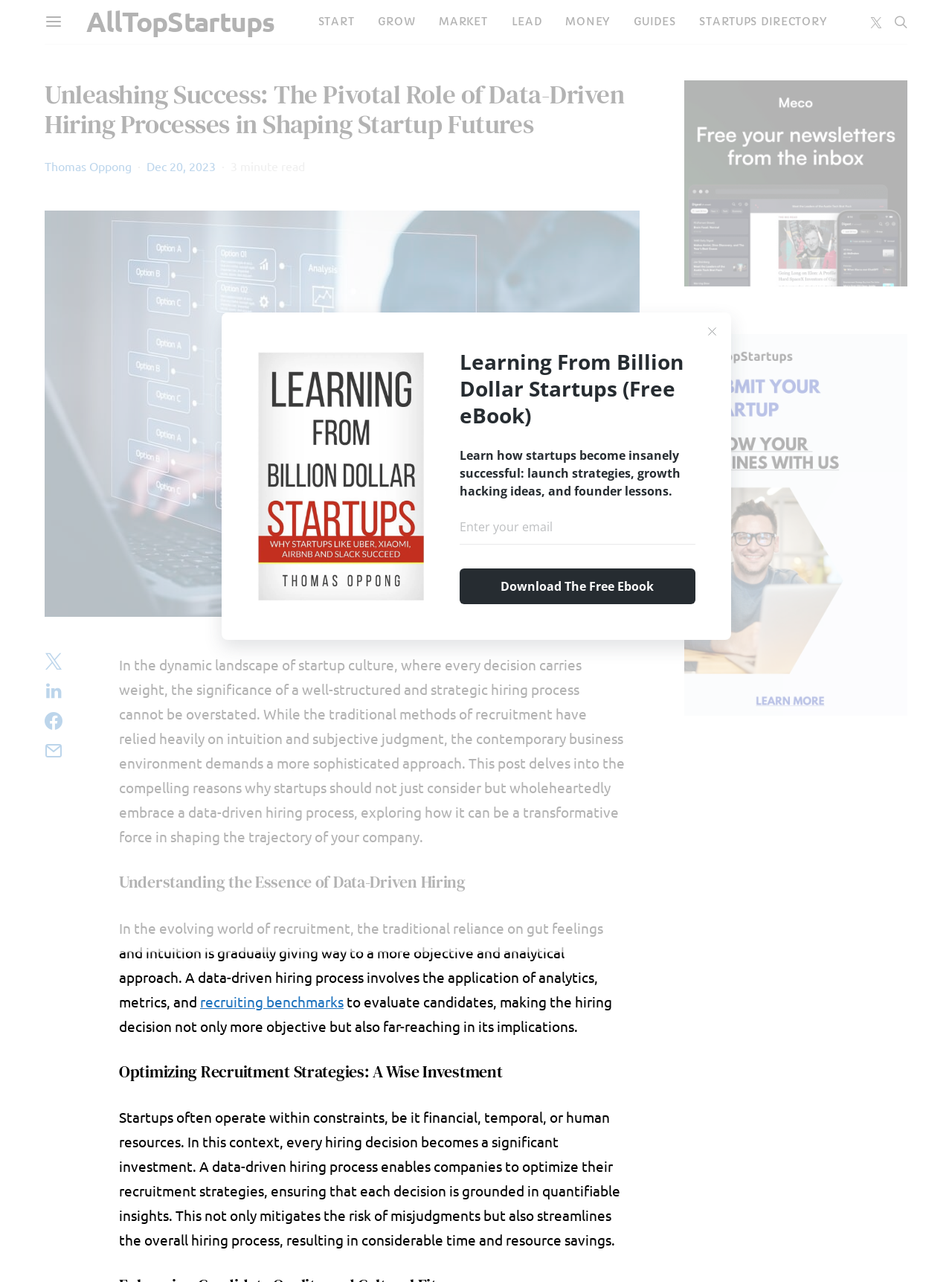What is the author's name of this article?
Please provide a comprehensive and detailed answer to the question.

The author's name is mentioned in the webpage, specifically in the section above the article content, where it says 'Thomas Oppong'.